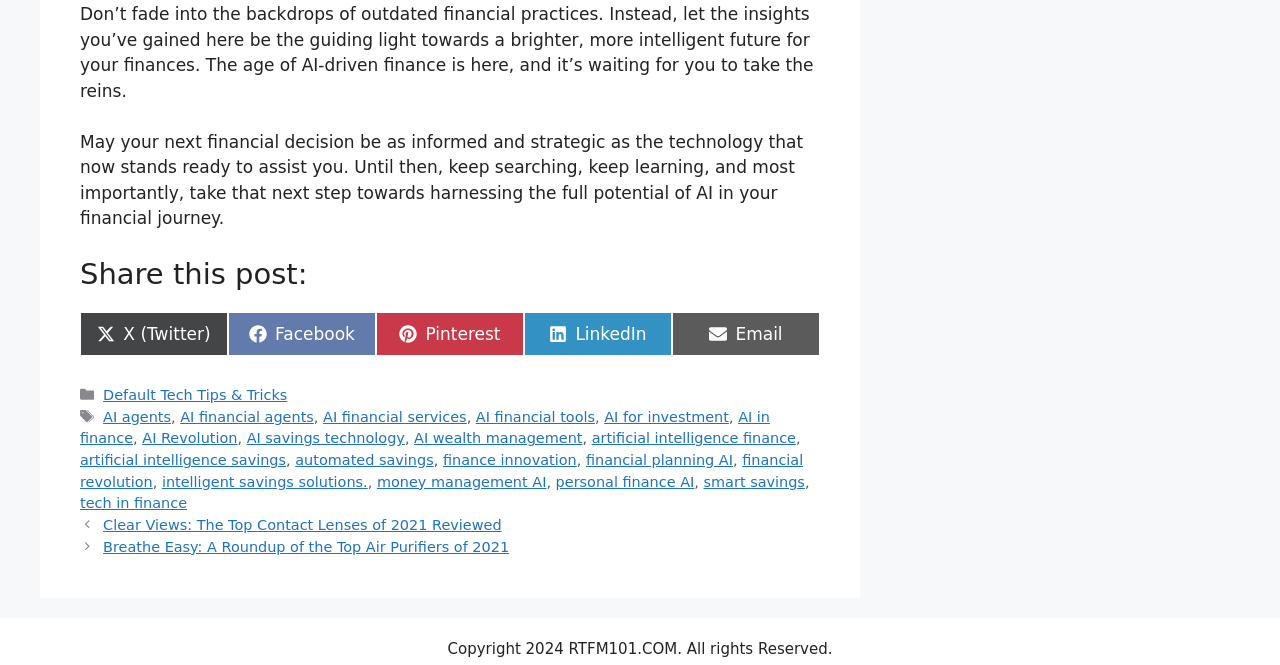Please provide the bounding box coordinates for the element that needs to be clicked to perform the following instruction: "Read the post about AI financial agents". The coordinates should be given as four float numbers between 0 and 1, i.e., [left, top, right, bottom].

[0.081, 0.615, 0.134, 0.639]